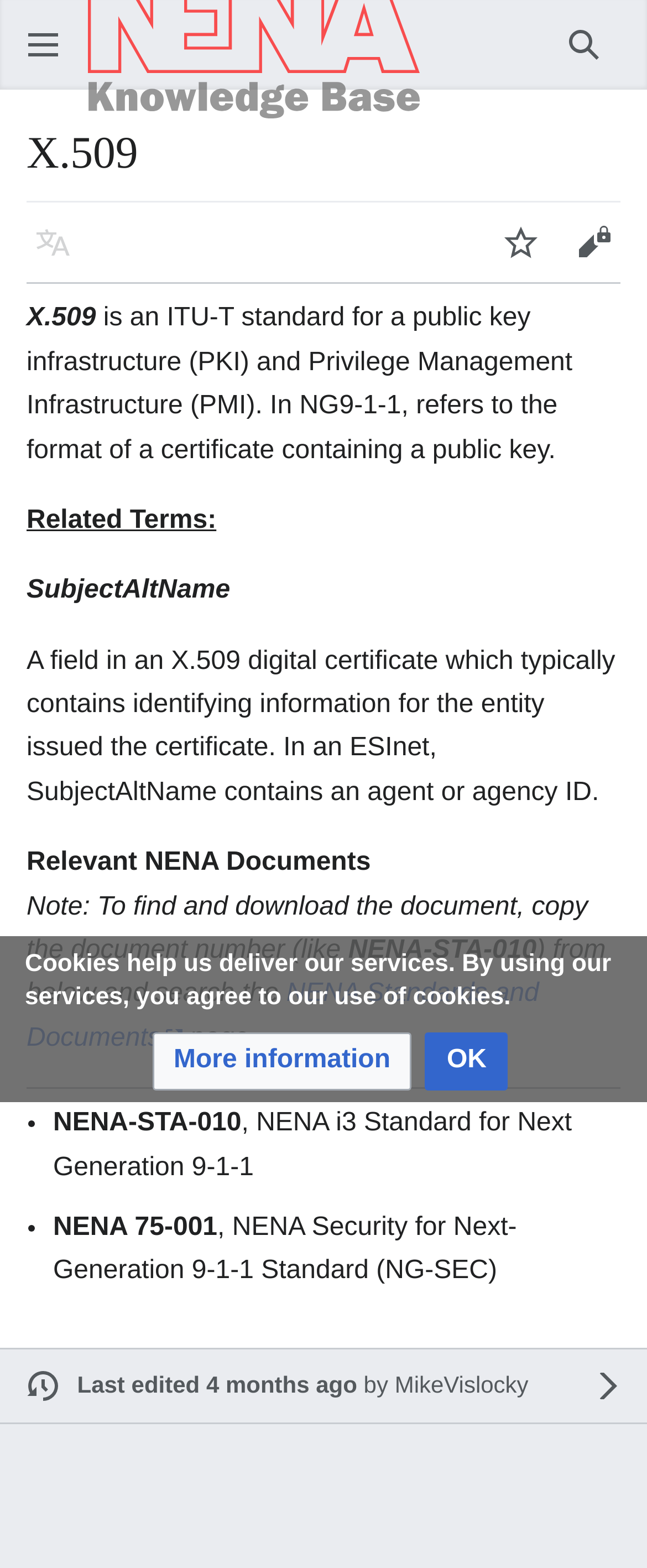What is X.509?
Give a comprehensive and detailed explanation for the question.

Based on the webpage content, X.509 is an ITU-T standard for a public key infrastructure (PKI) and Privilege Management Infrastructure (PMI). This information is obtained from the static text element that describes X.509.